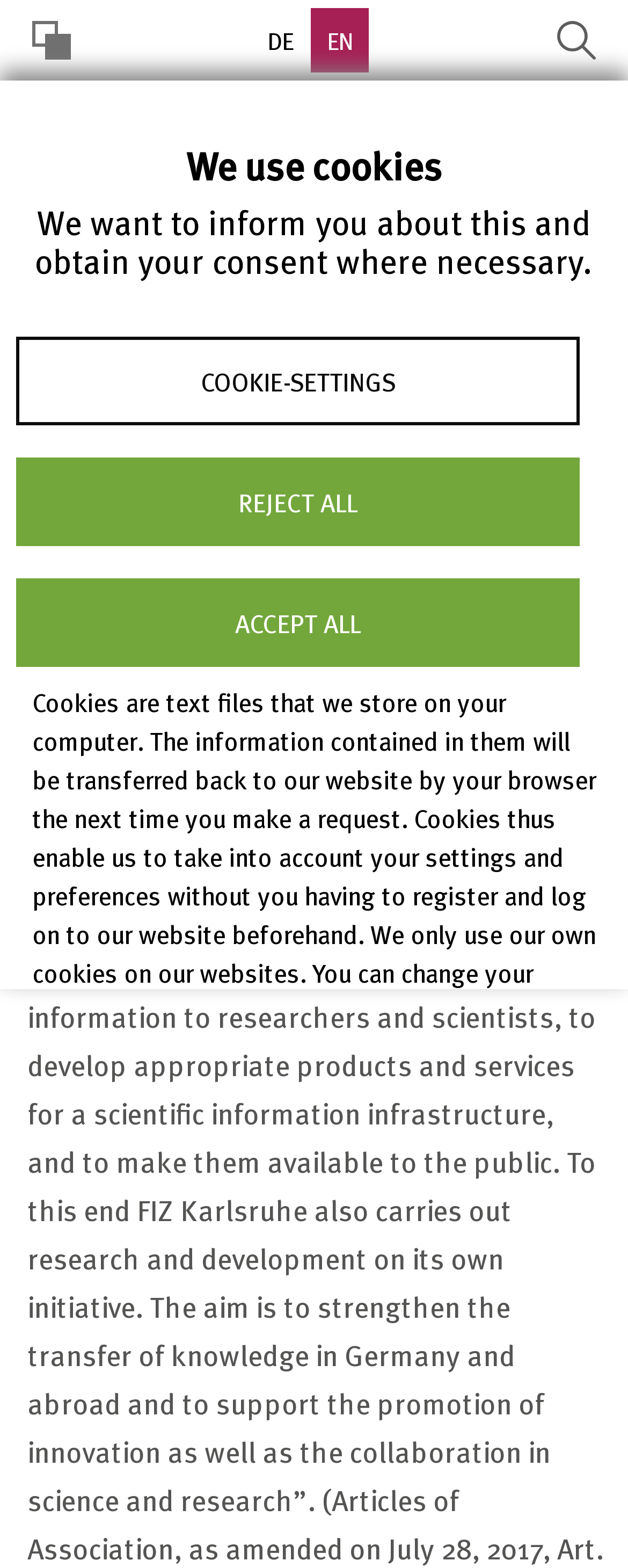Identify the bounding box coordinates of the region that should be clicked to execute the following instruction: "Open main navigation".

[0.841, 0.083, 0.969, 0.135]